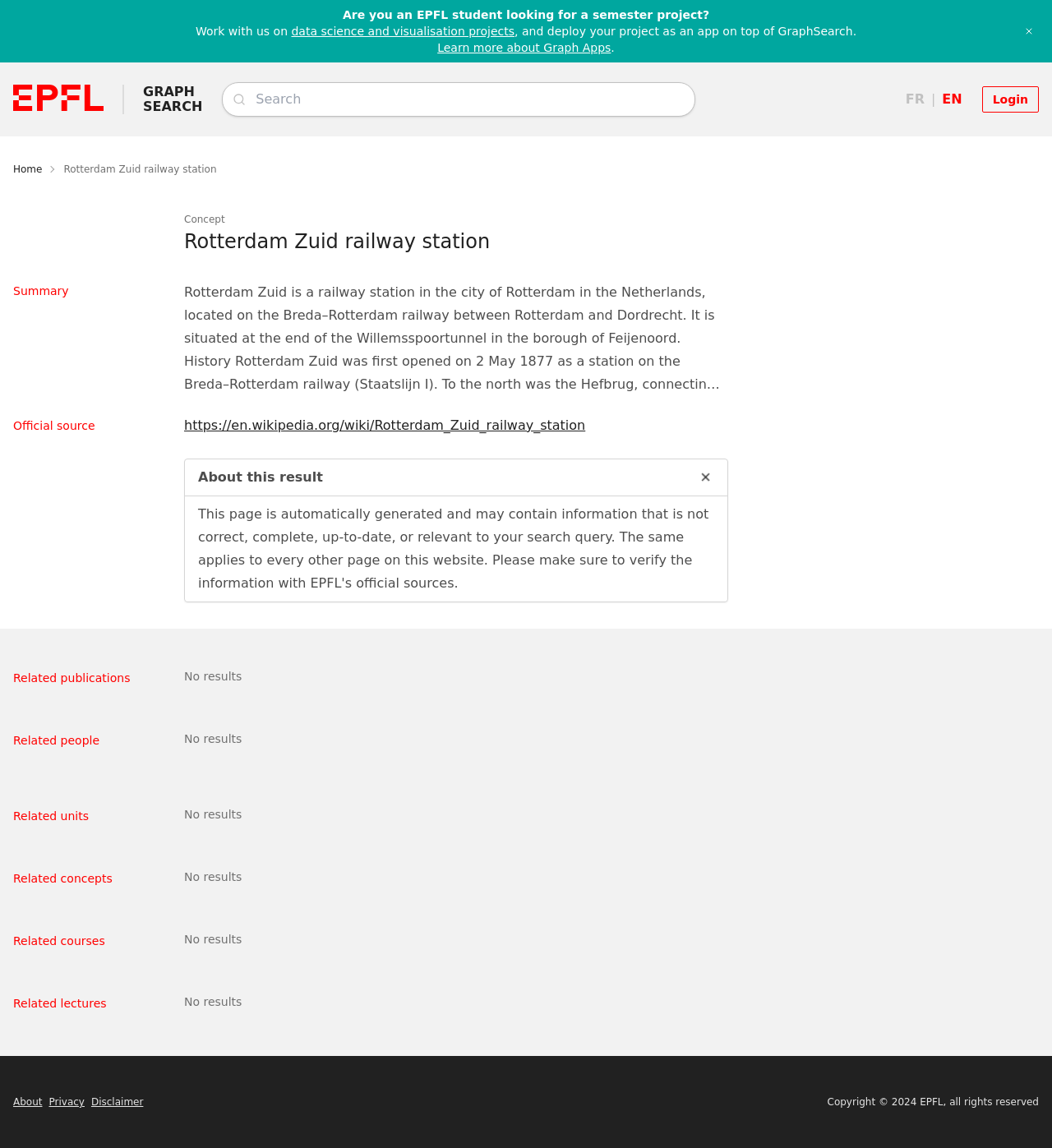Can you find the bounding box coordinates for the element that needs to be clicked to execute this instruction: "Click on the 'LOGIN' link"? The coordinates should be given as four float numbers between 0 and 1, i.e., [left, top, right, bottom].

None